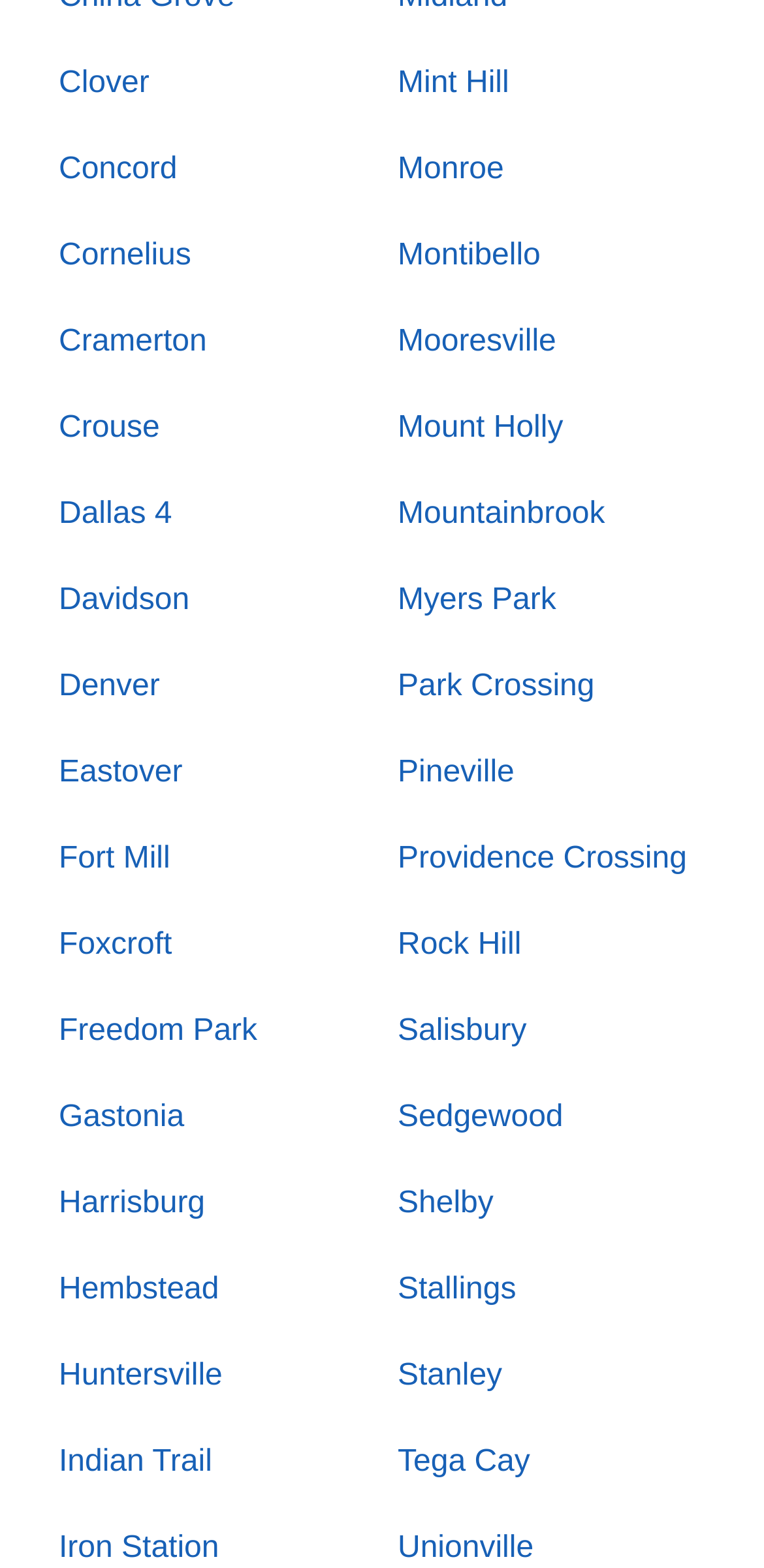Using the element description providence crossing, predict the bounding box coordinates for the UI element. Provide the coordinates in (top-left x, top-left y, bottom-right x, bottom-right y) format with values ranging from 0 to 1.

[0.521, 0.537, 0.899, 0.559]